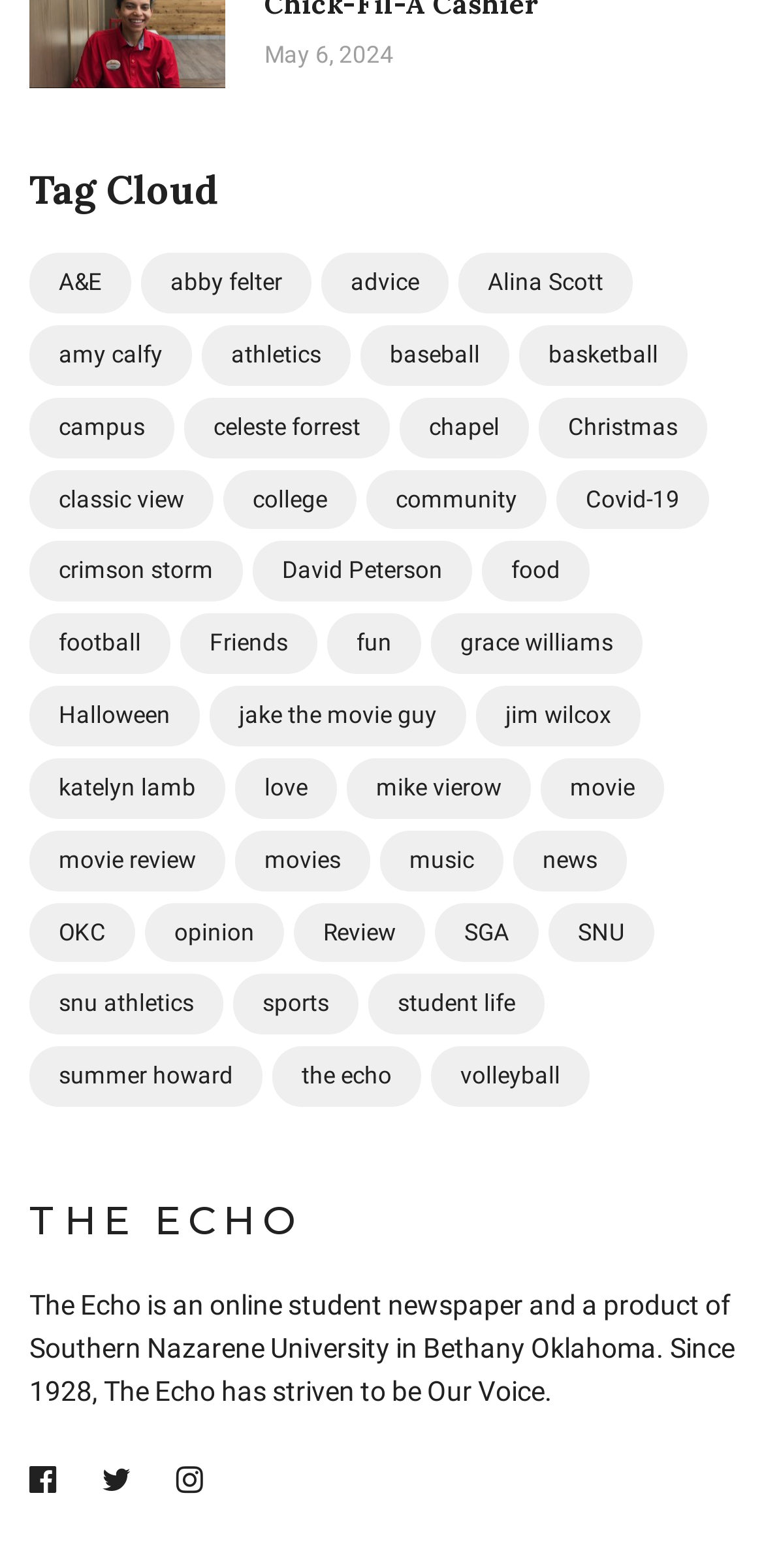Please specify the bounding box coordinates of the area that should be clicked to accomplish the following instruction: "Click on the 'A&E' tag". The coordinates should consist of four float numbers between 0 and 1, i.e., [left, top, right, bottom].

[0.038, 0.161, 0.172, 0.2]